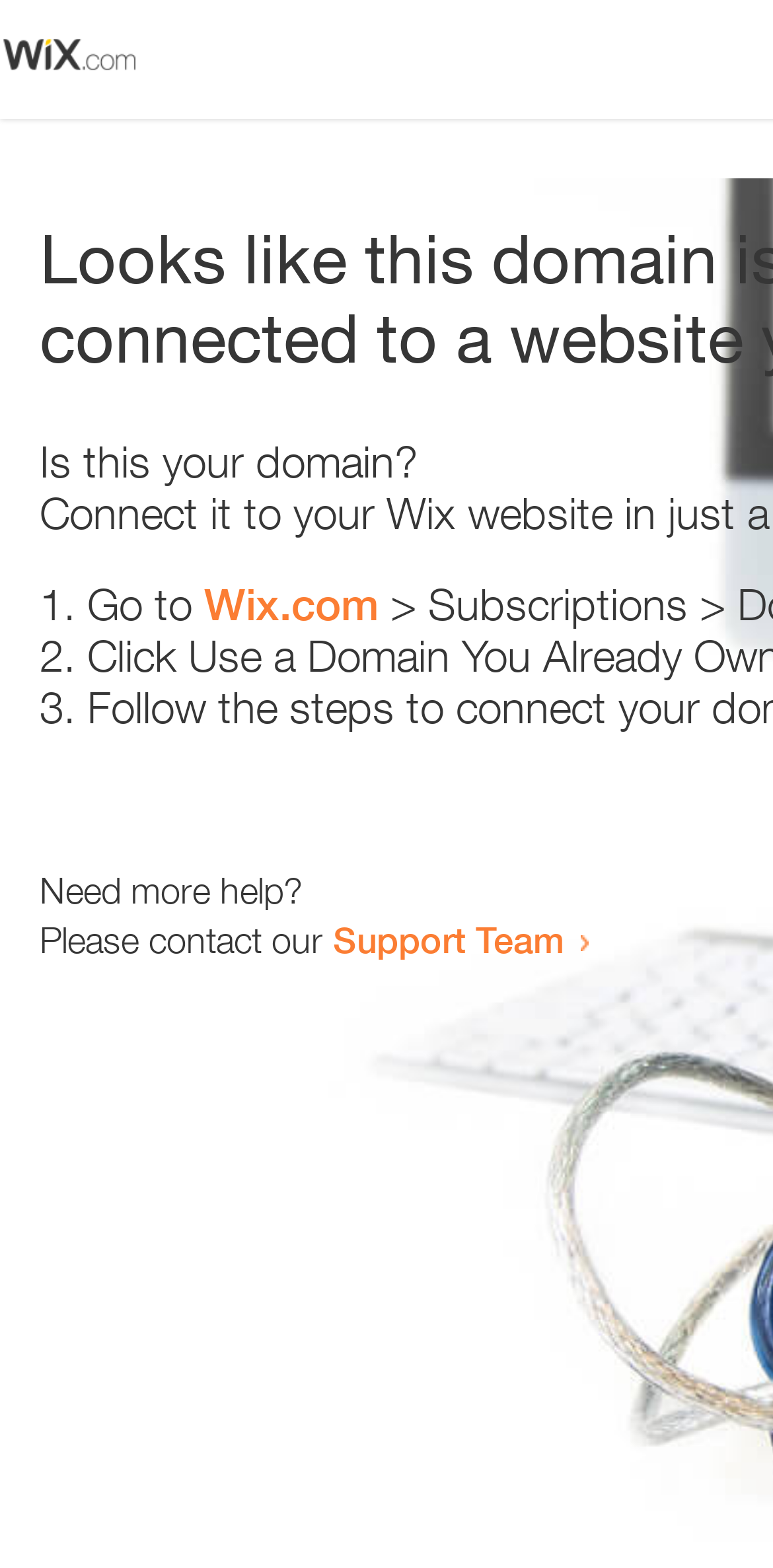Extract the heading text from the webpage.

Looks like this domain isn't
connected to a website yet